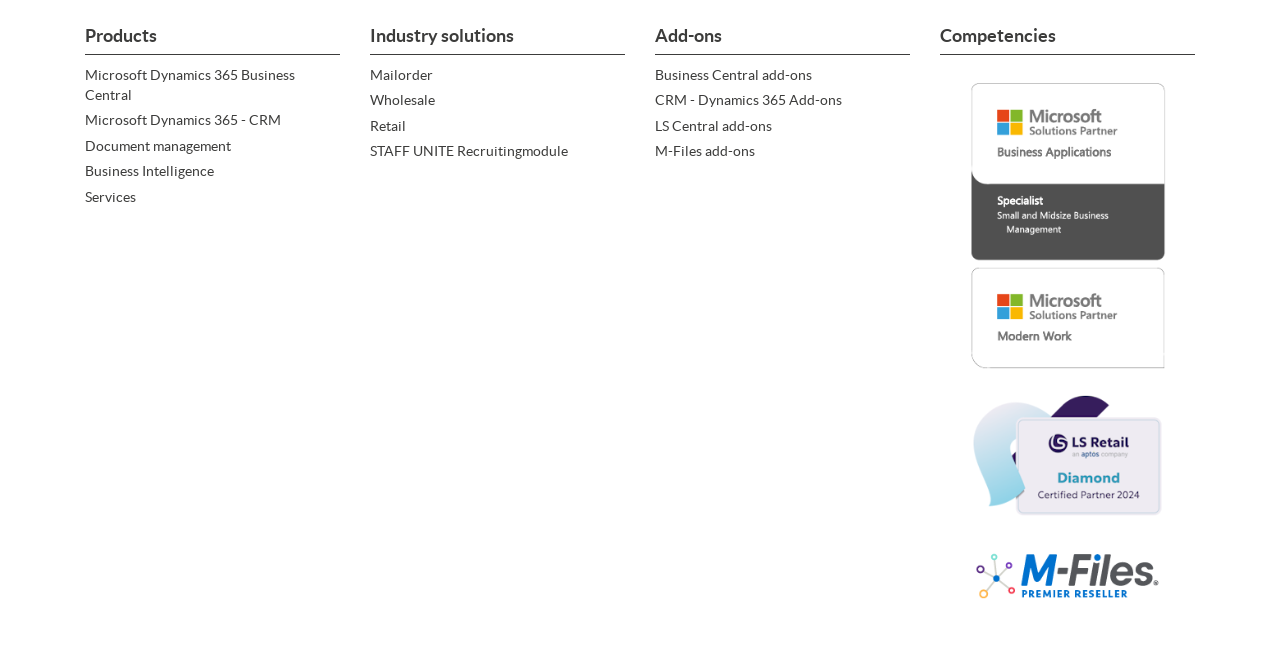Please determine the bounding box coordinates of the element's region to click in order to carry out the following instruction: "Click on Microsoft Dynamics 365 Business Central". The coordinates should be four float numbers between 0 and 1, i.e., [left, top, right, bottom].

[0.066, 0.102, 0.23, 0.156]